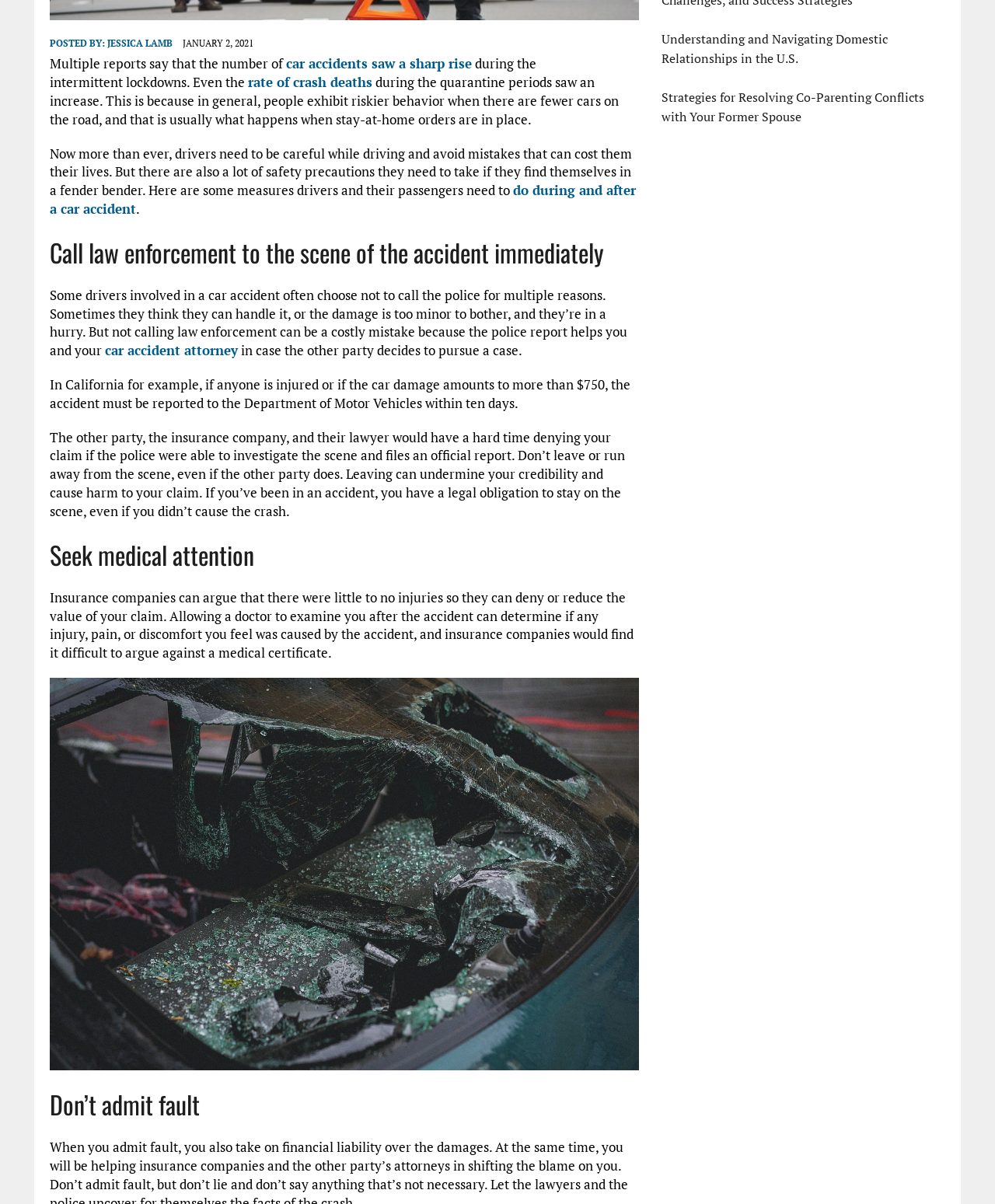Locate the bounding box coordinates of the UI element described by: "Pinterest". Provide the coordinates as four float numbers between 0 and 1, formatted as [left, top, right, bottom].

None